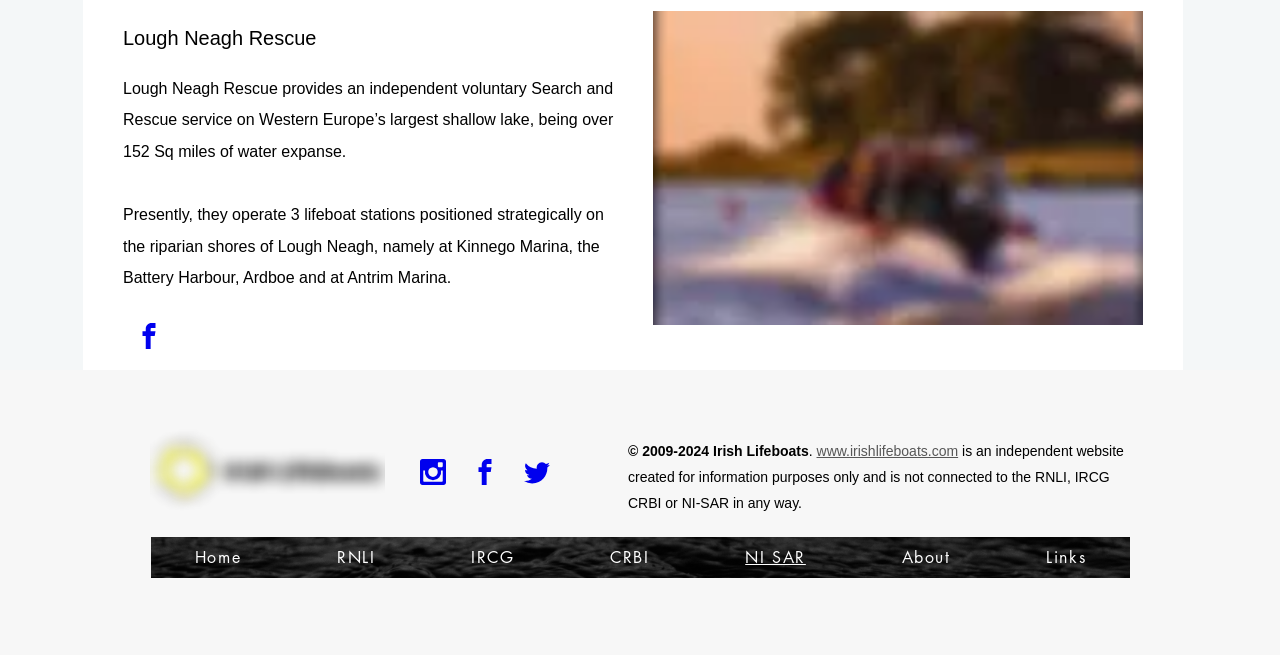Please mark the bounding box coordinates of the area that should be clicked to carry out the instruction: "Go to the Home page".

[0.118, 0.82, 0.223, 0.882]